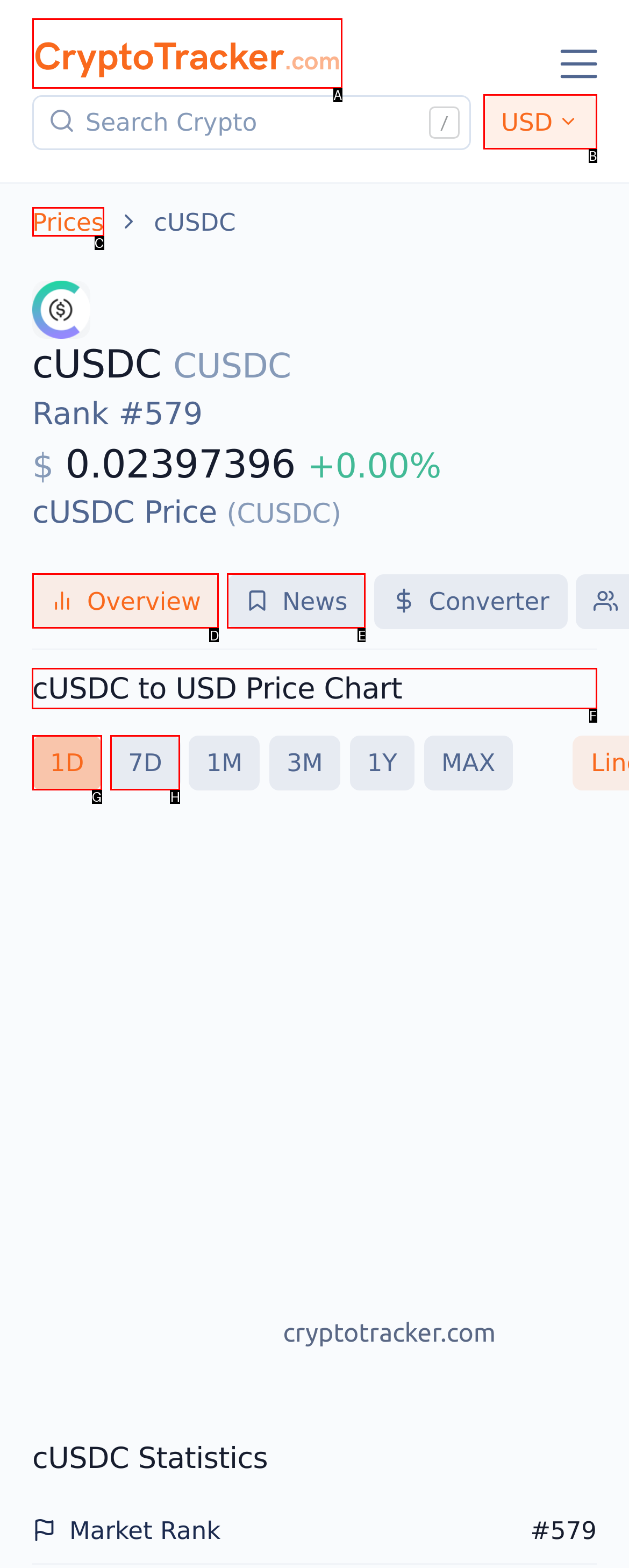Point out the option that needs to be clicked to fulfill the following instruction: View cUSDC price chart
Answer with the letter of the appropriate choice from the listed options.

F